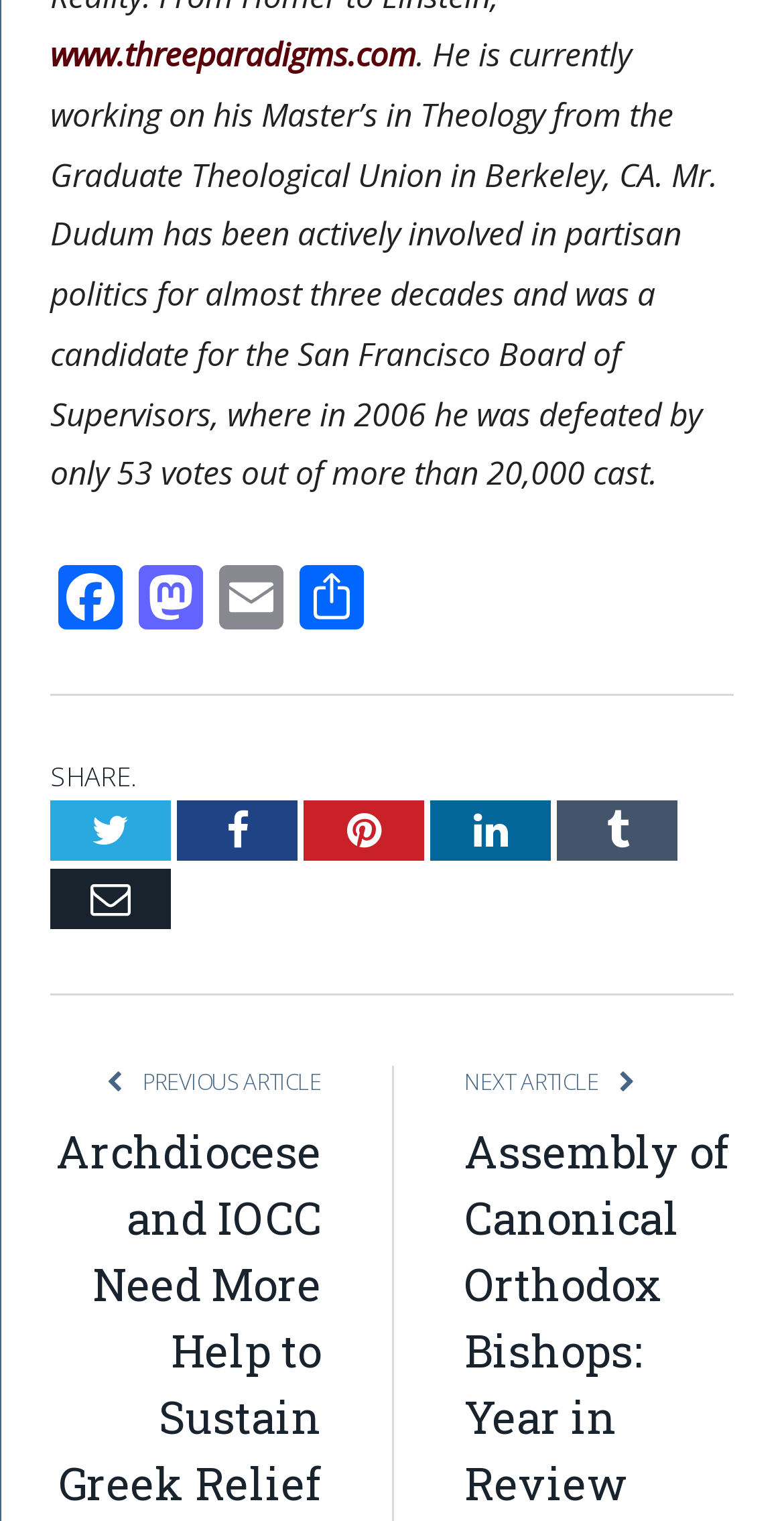How many social media links are available on the webpage?
Provide a concise answer using a single word or phrase based on the image.

9